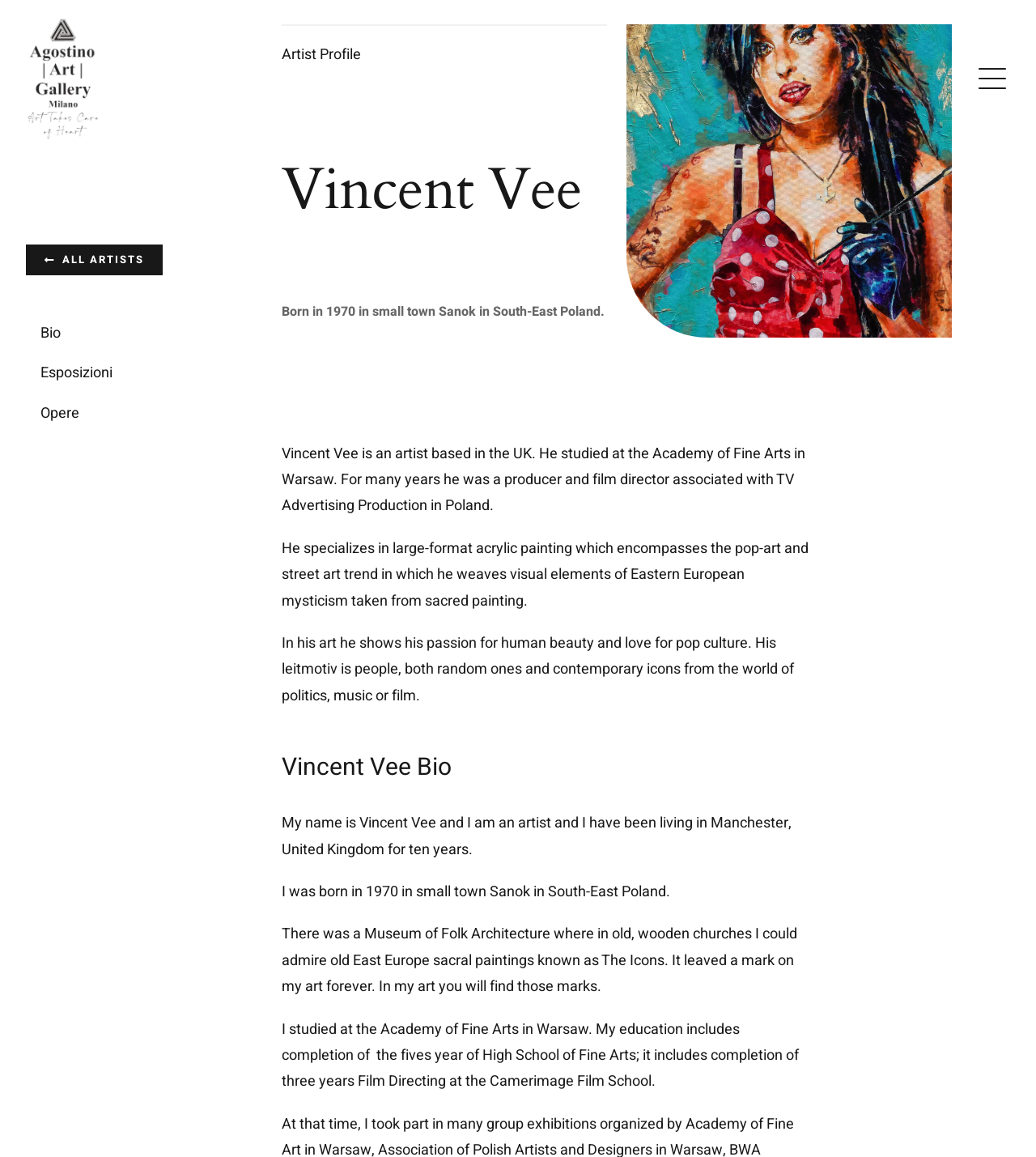Look at the image and answer the question in detail:
What type of painting does the artist specialize in?

The artist's specialization is mentioned in the static text 'He specializes in large-format acrylic painting which encompasses the pop-art and street art trend...'.